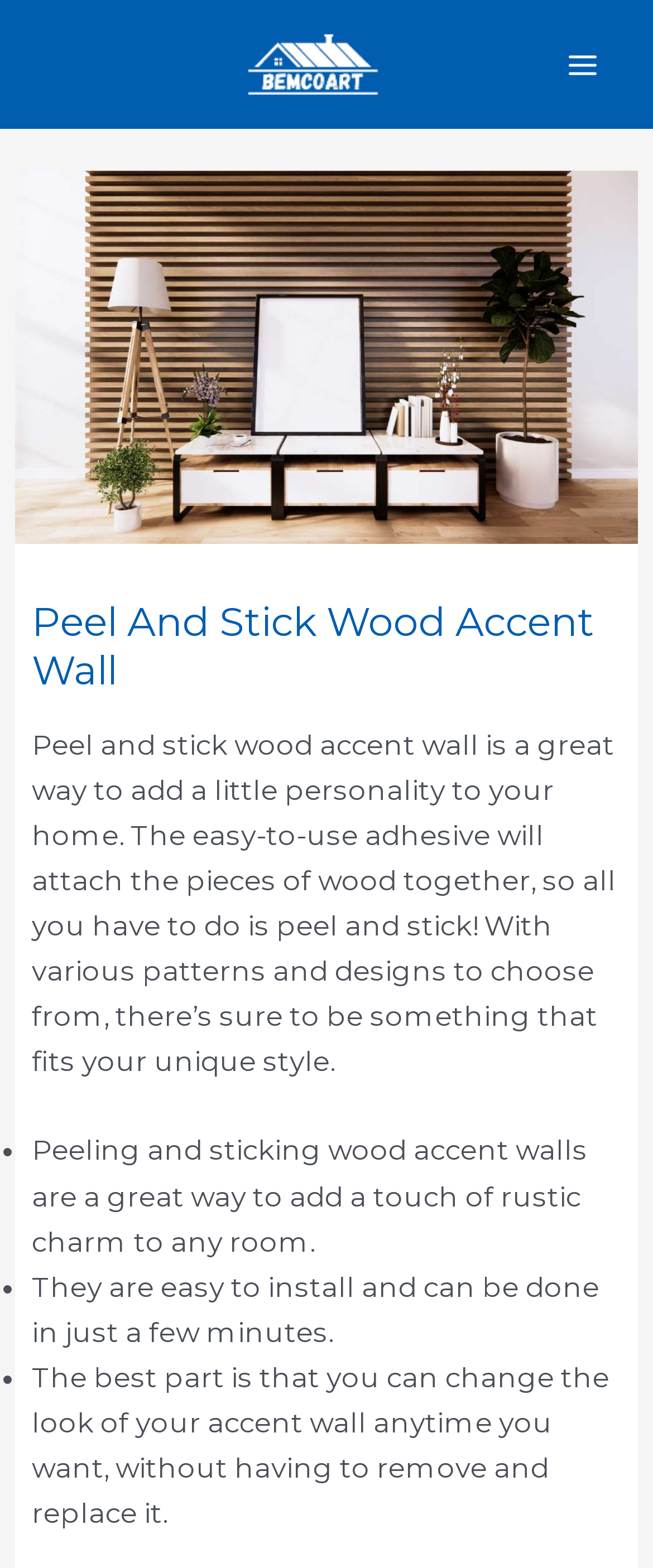Predict the bounding box for the UI component with the following description: "alt="bemcoart"".

[0.307, 0.029, 0.651, 0.05]